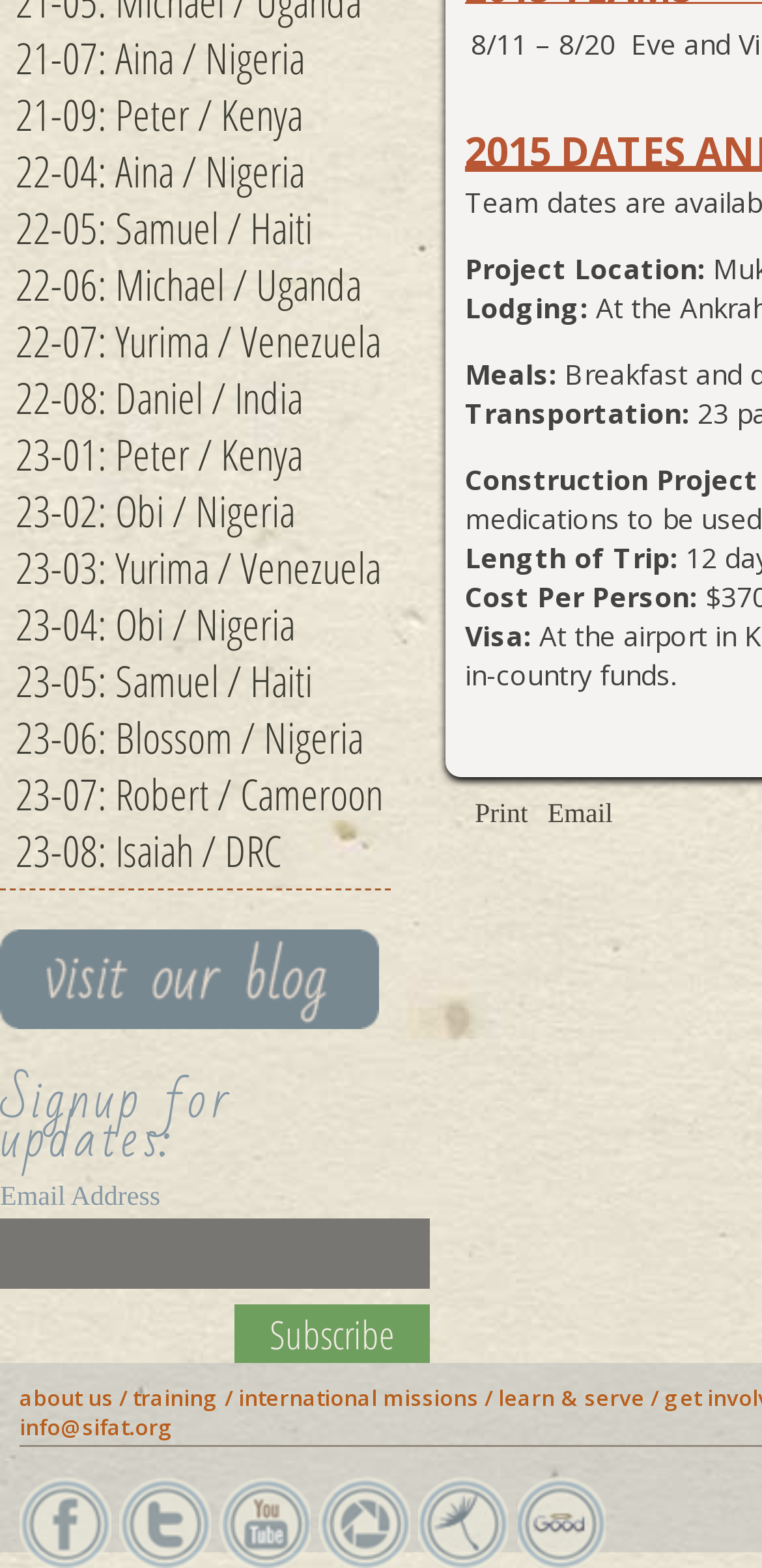What is the label of the second StaticText?
Answer the question using a single word or phrase, according to the image.

/